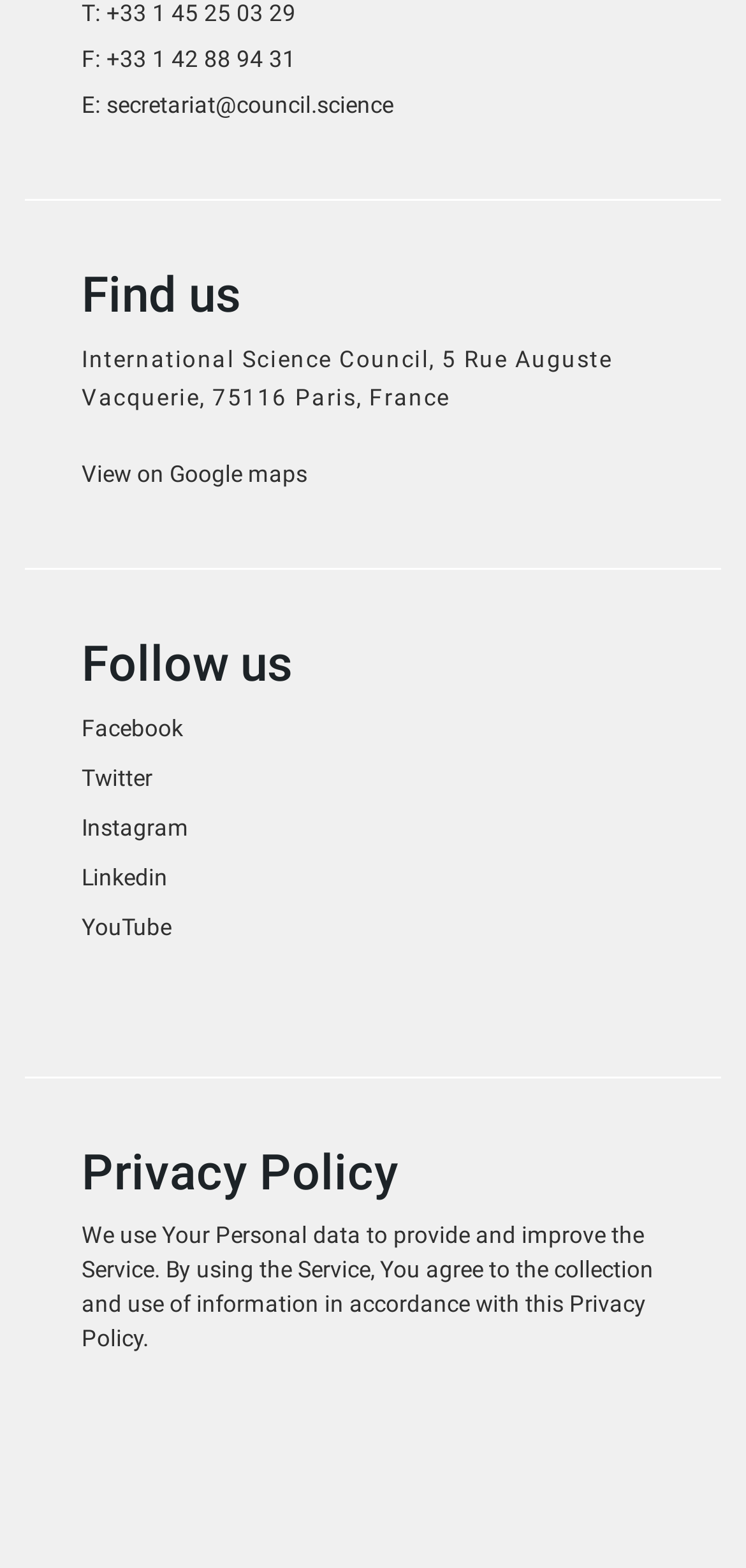Determine the bounding box coordinates of the region to click in order to accomplish the following instruction: "Learn about elderberry extract". Provide the coordinates as four float numbers between 0 and 1, specifically [left, top, right, bottom].

None